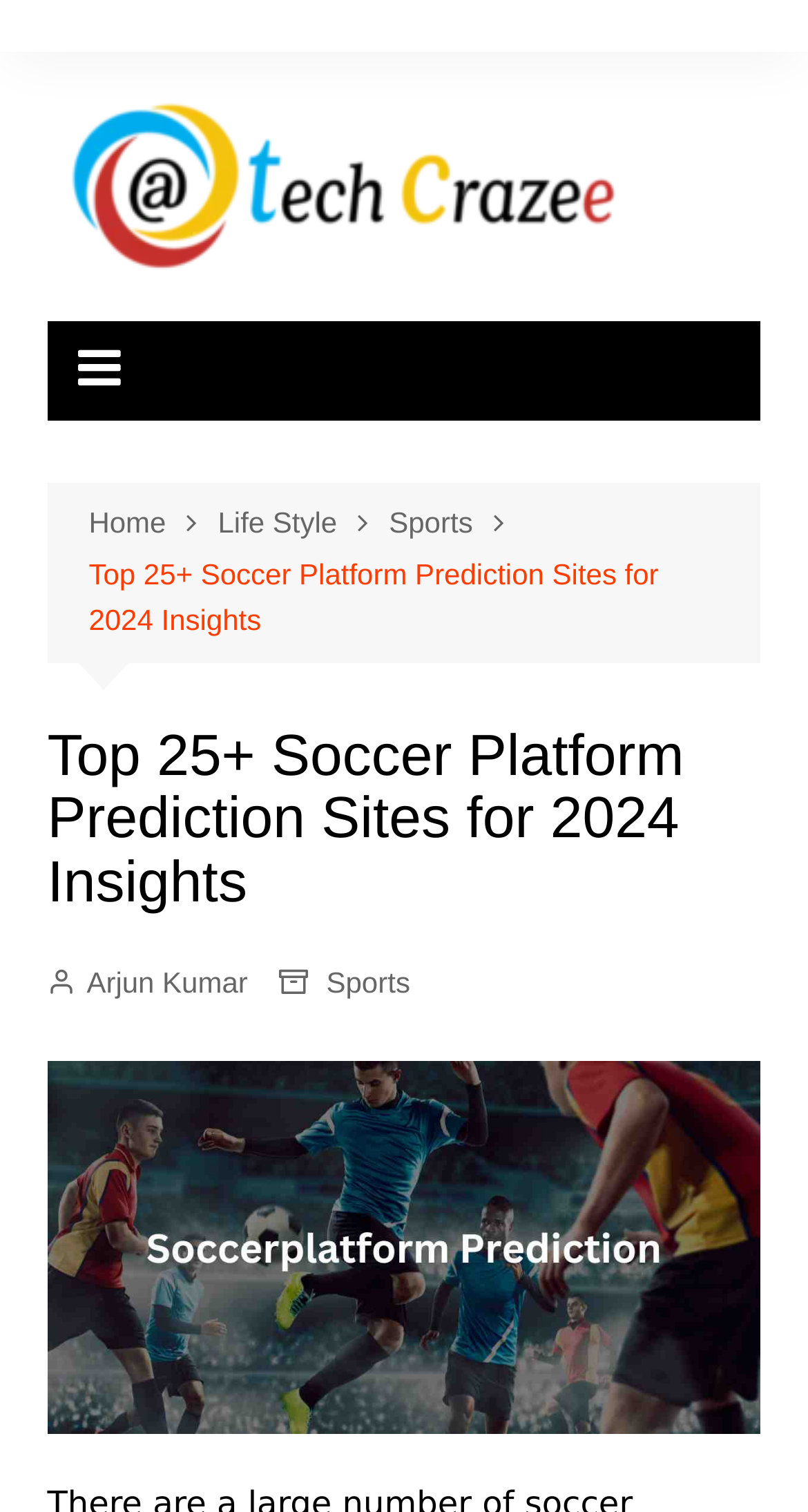What is the category of the article?
Provide a well-explained and detailed answer to the question.

I found the link element 'Sports' which is a child of the navigation element 'Breadcrumbs'. This suggests that the article belongs to the Sports category.